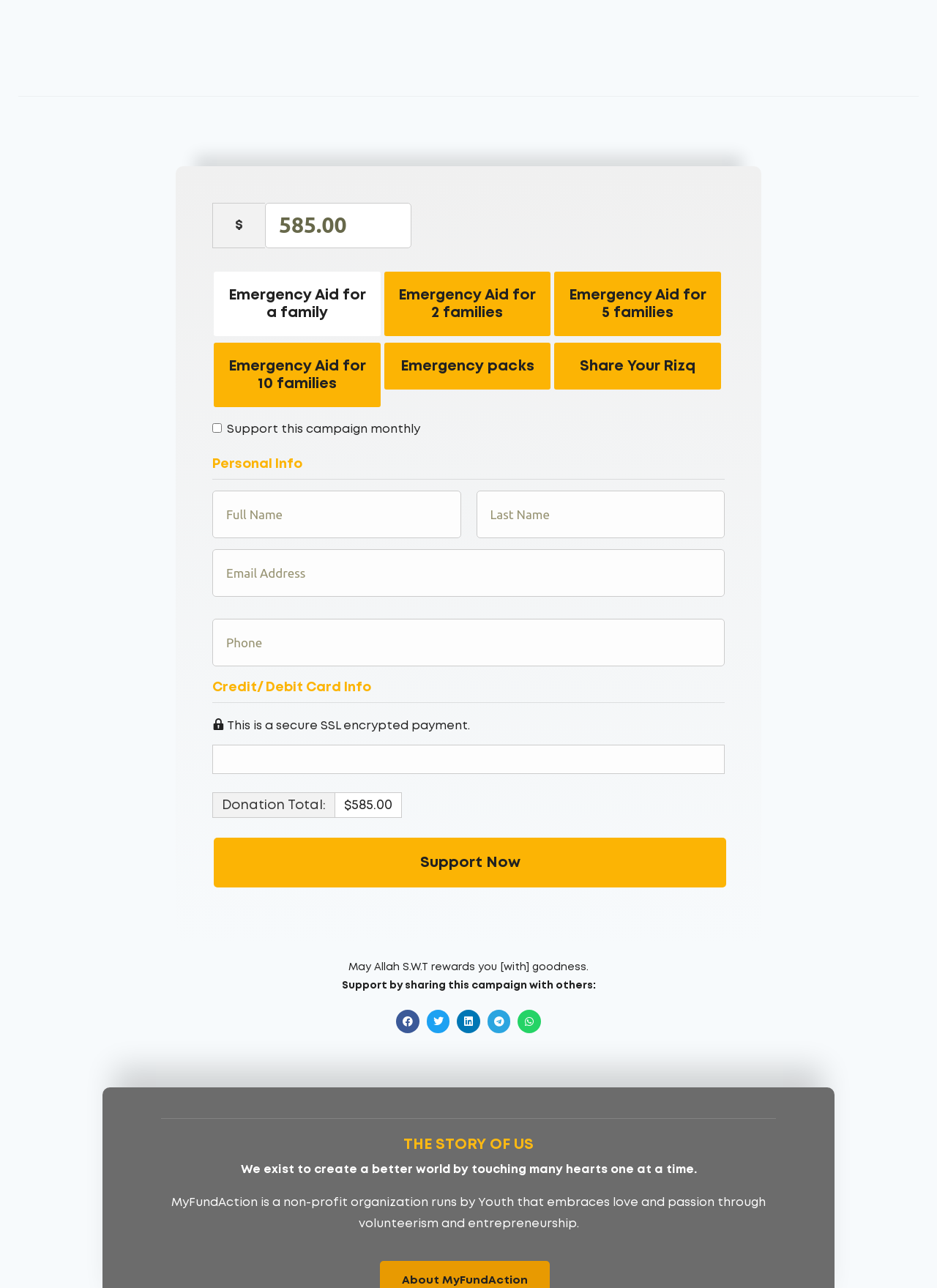Answer the question in one word or a short phrase:
What is the purpose of the checkbox?

Support this campaign monthly